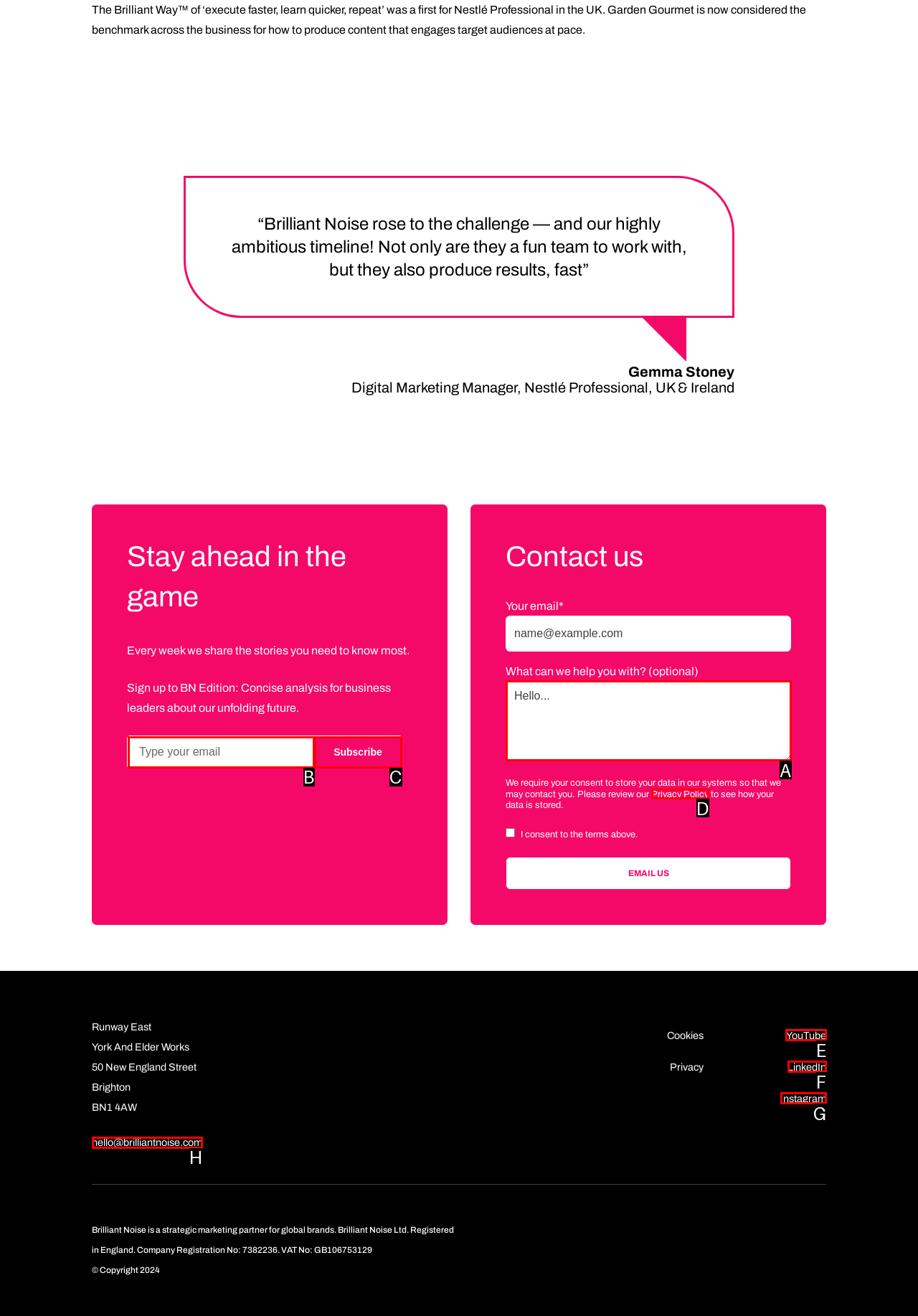Select the option I need to click to accomplish this task: Visit the YouTube channel
Provide the letter of the selected choice from the given options.

E